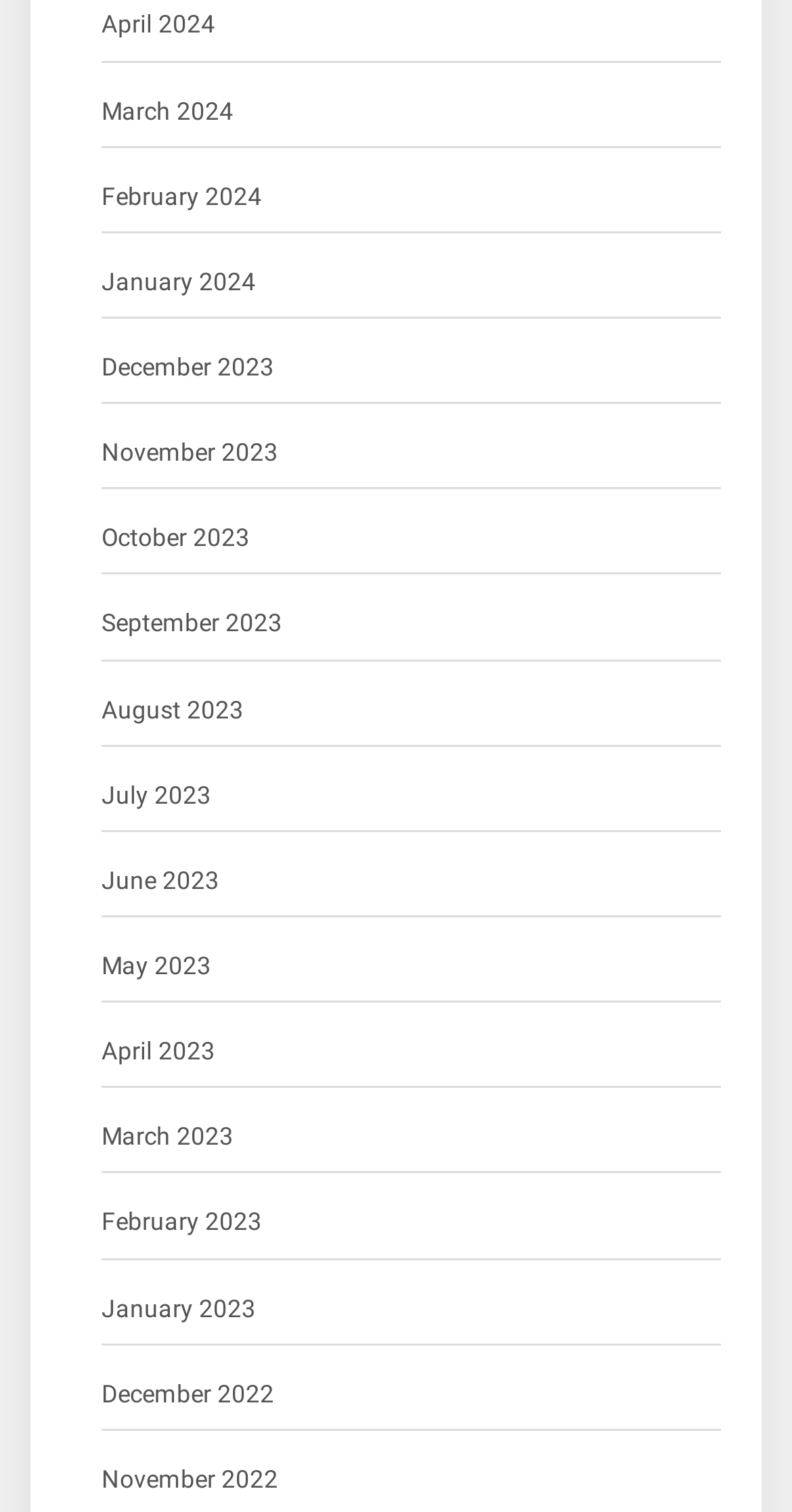Find the bounding box coordinates for the area you need to click to carry out the instruction: "go to March 2023". The coordinates should be four float numbers between 0 and 1, indicated as [left, top, right, bottom].

[0.128, 0.739, 0.295, 0.767]